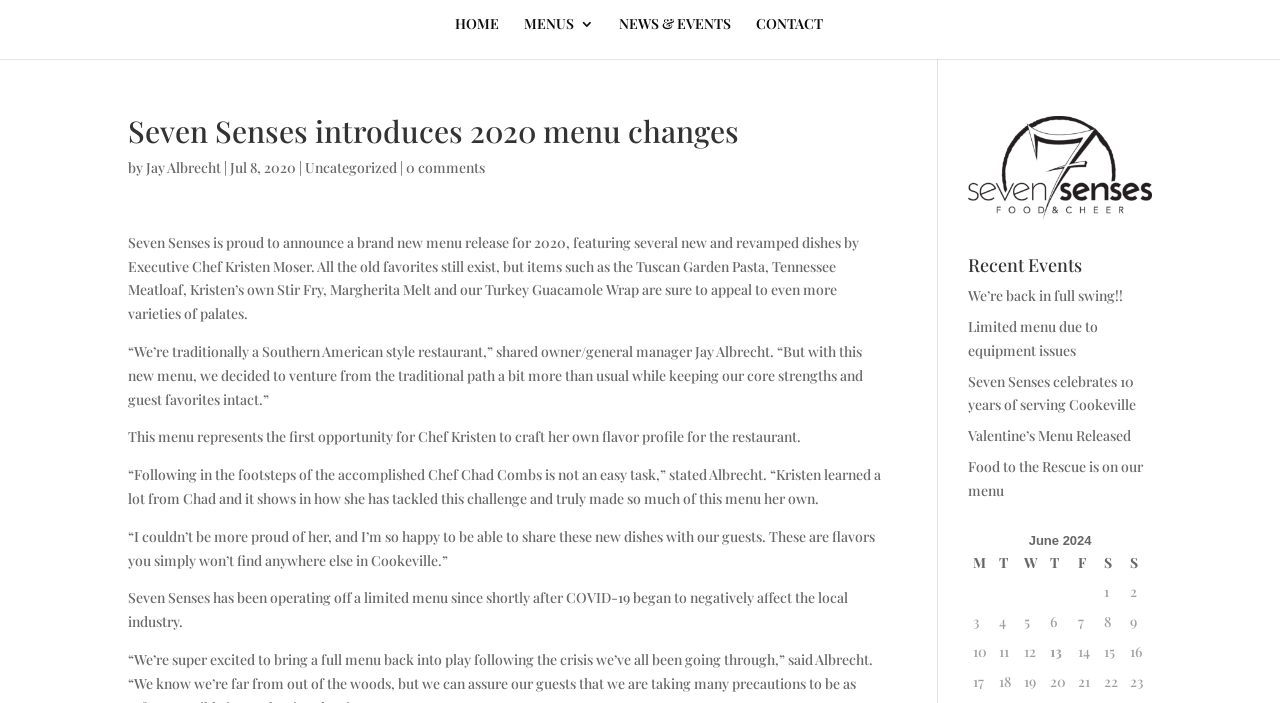Give a concise answer using one word or a phrase to the following question:
What is the occasion for the new menu release?

No specific occasion